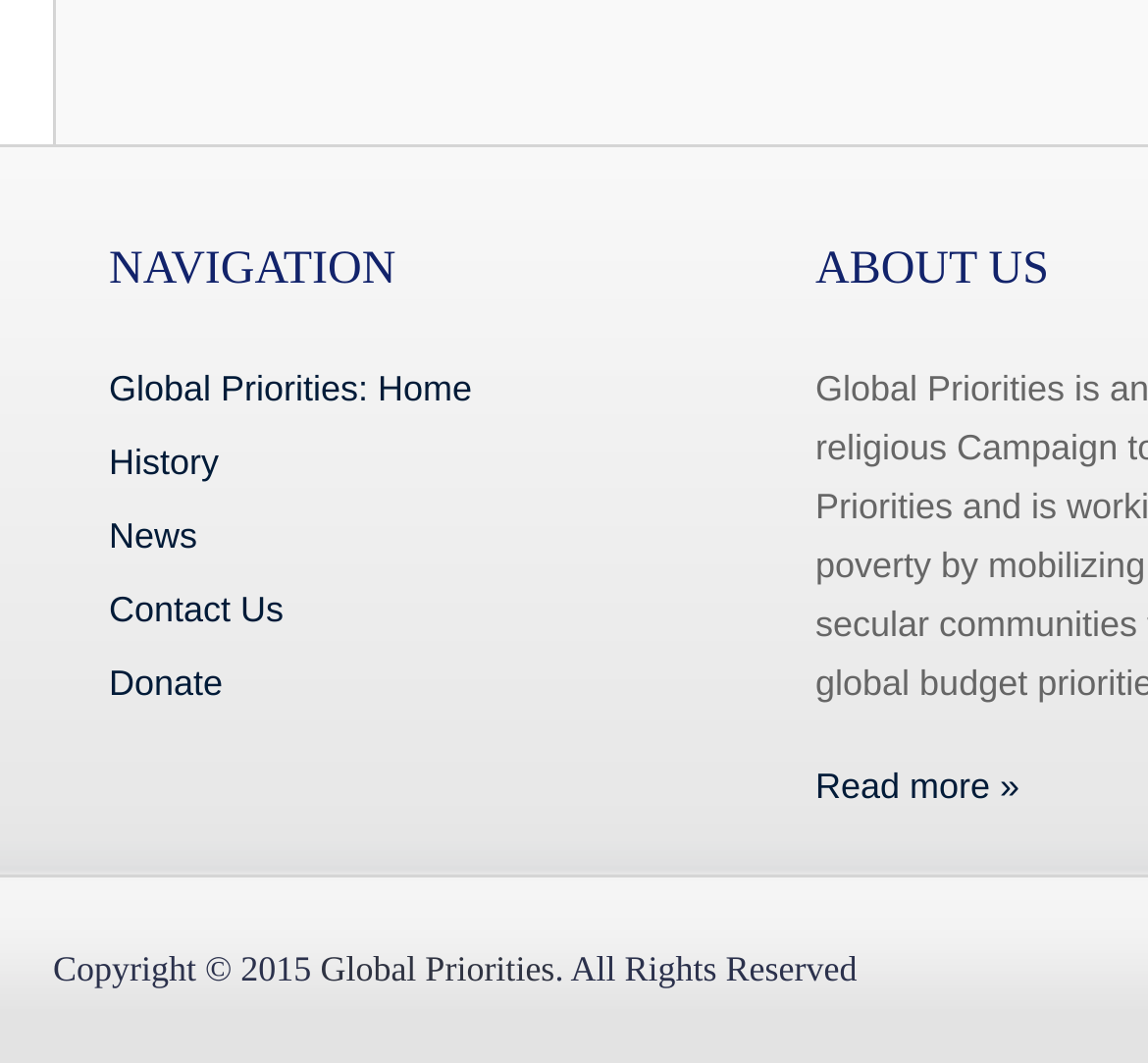How many links are there in the navigation section?
Using the picture, provide a one-word or short phrase answer.

5